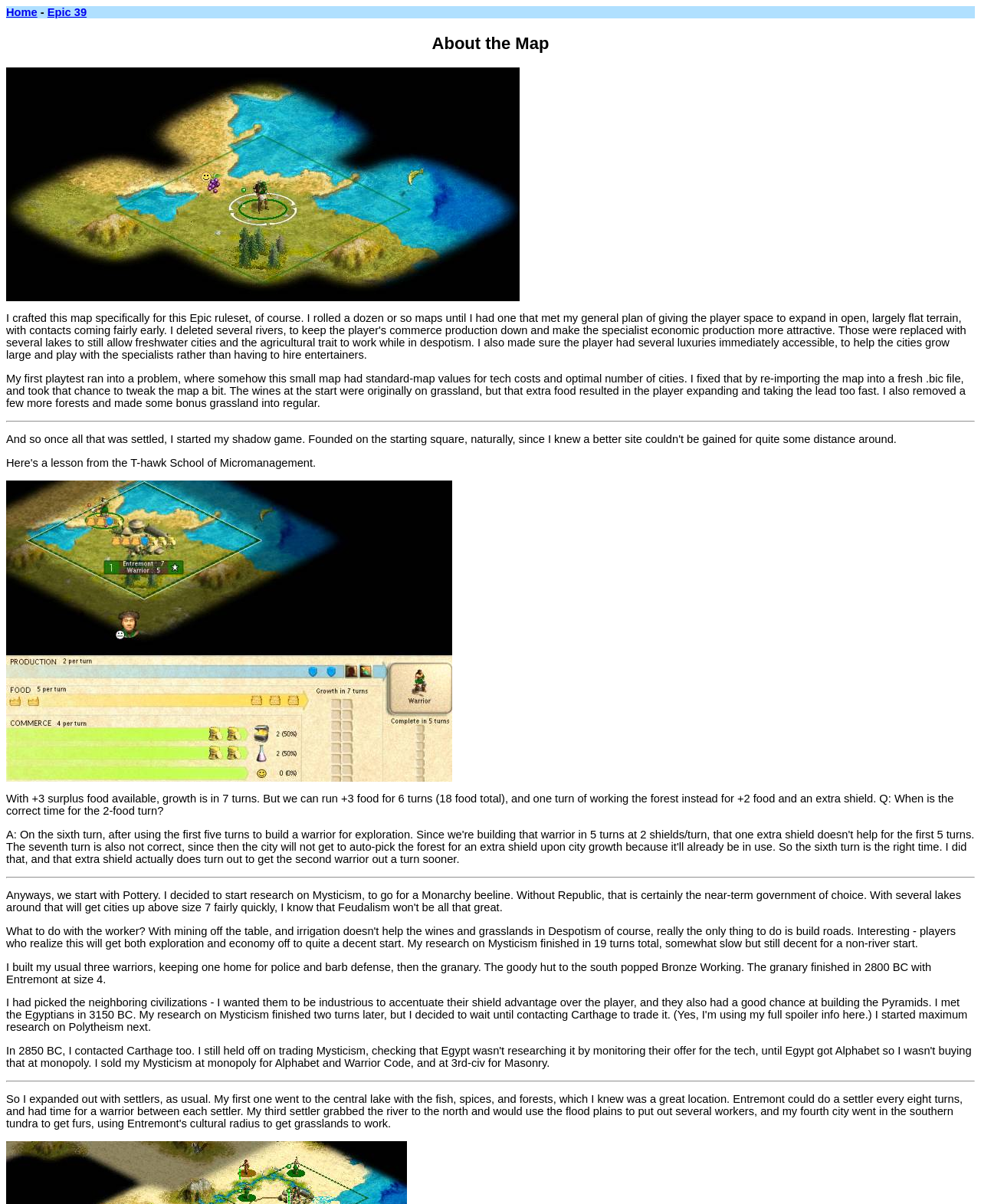Based on the element description: "Epic 39", identify the bounding box coordinates for this UI element. The coordinates must be four float numbers between 0 and 1, listed as [left, top, right, bottom].

[0.048, 0.005, 0.088, 0.015]